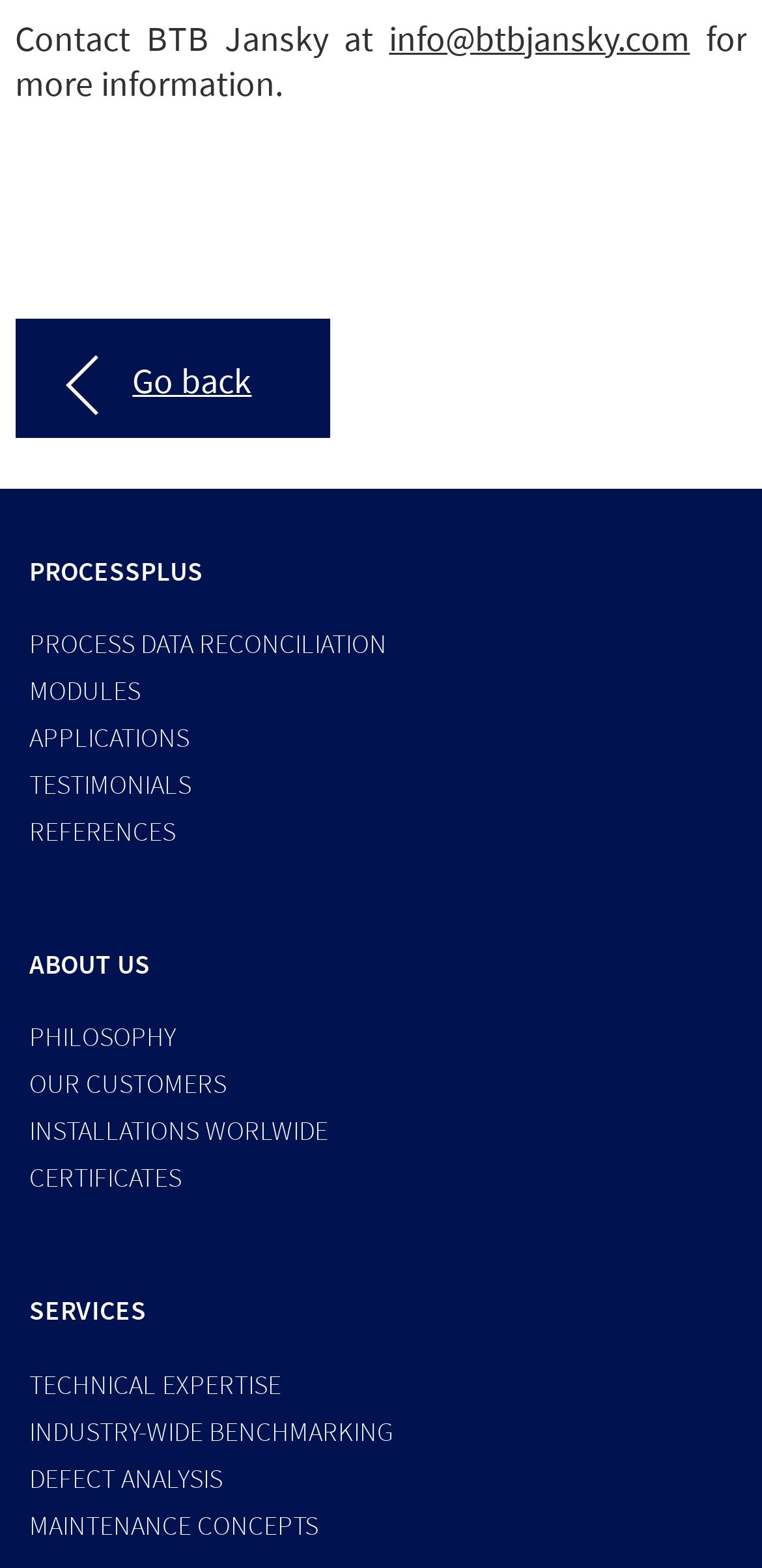How many main sections are there?
Based on the visual details in the image, please answer the question thoroughly.

By analyzing the webpage structure, I can identify three main sections: 'PROCESSPLUS', 'ABOUT US', and 'SERVICES', each with its own set of links and subheadings. These sections are separated by clear headings and have distinct content, indicating that they are separate sections.